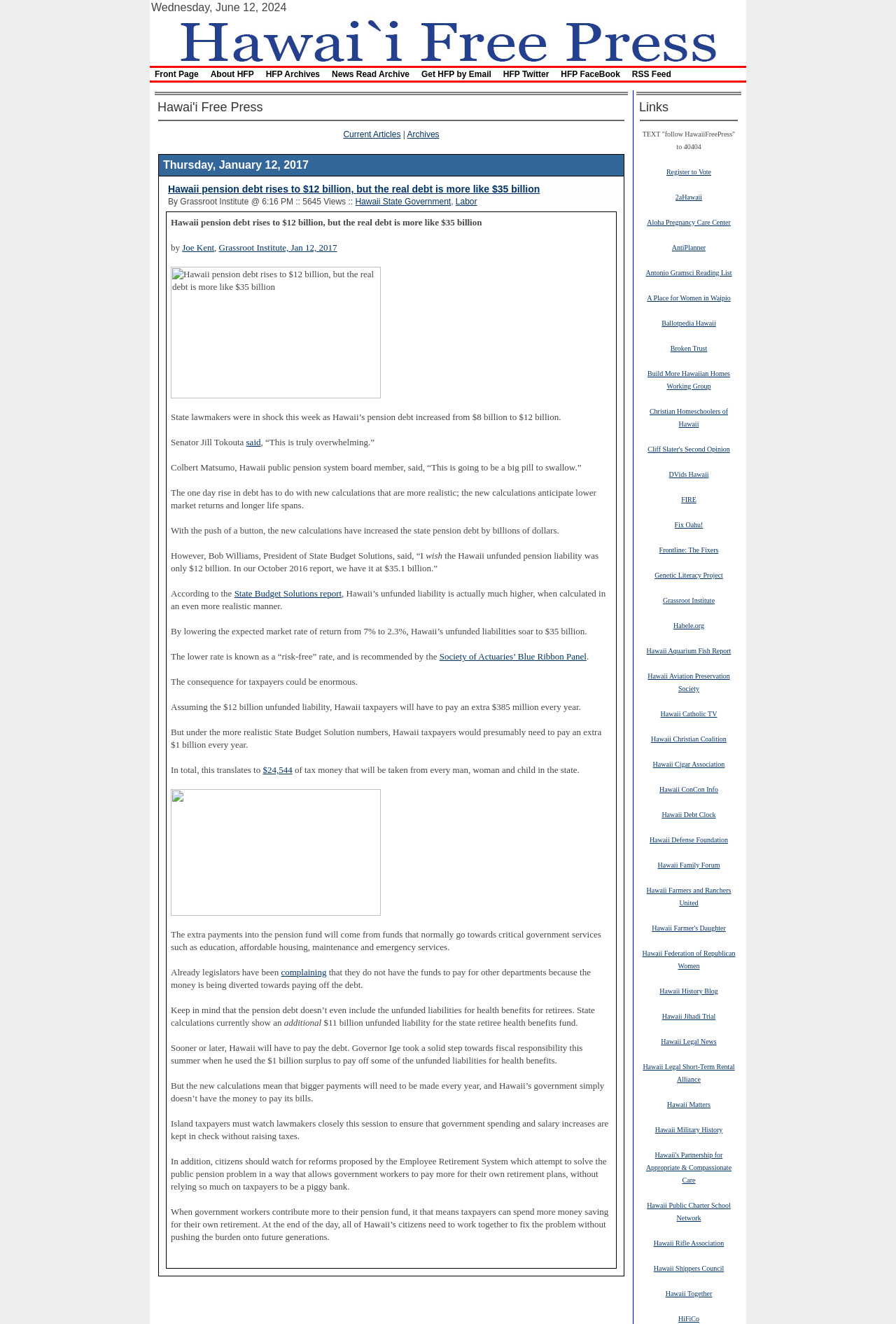Bounding box coordinates are to be given in the format (top-left x, top-left y, bottom-right x, bottom-right y). All values must be floating point numbers between 0 and 1. Provide the bounding box coordinate for the UI element described as: Aloha Pregnancy Care Center

[0.722, 0.164, 0.816, 0.171]